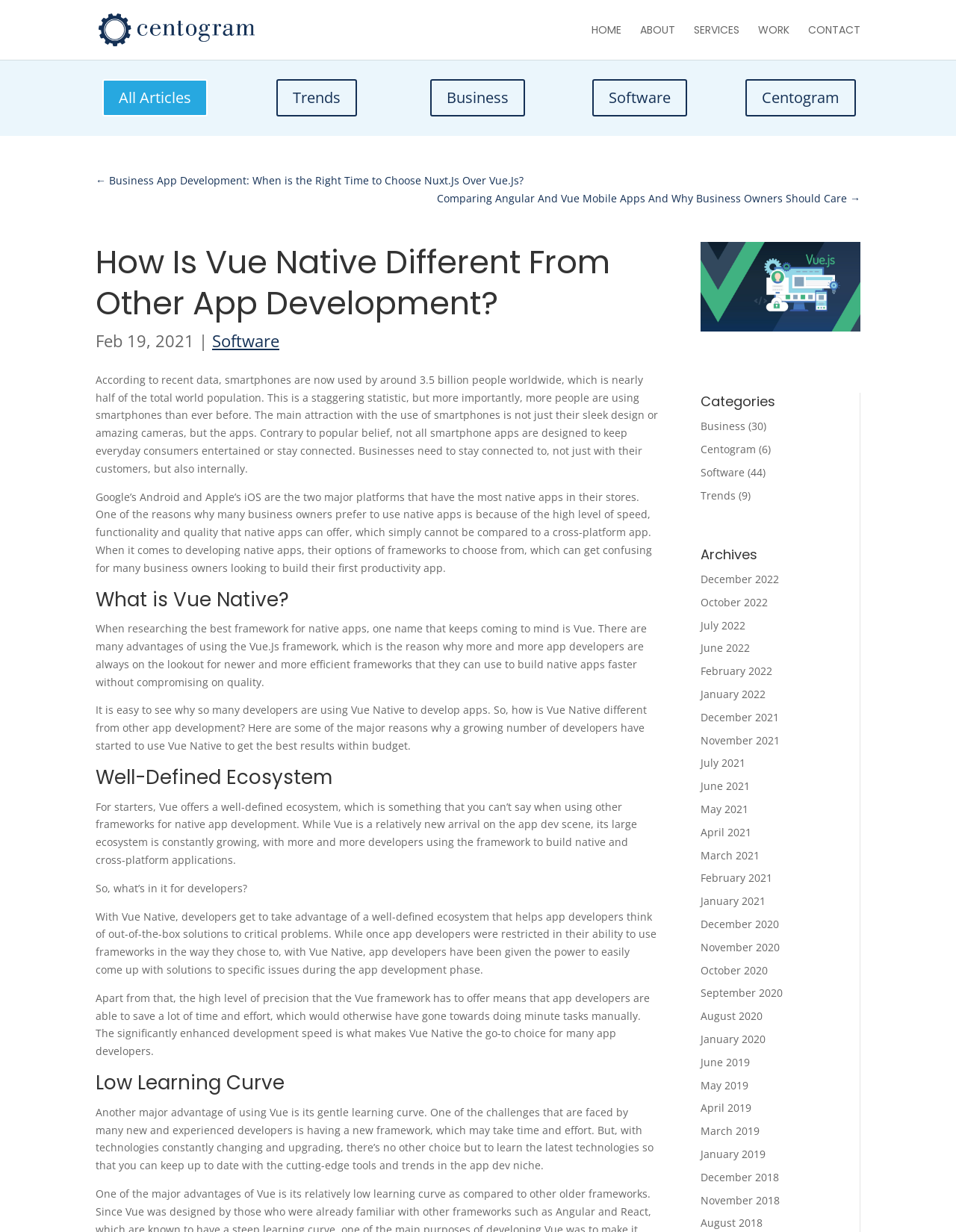Could you indicate the bounding box coordinates of the region to click in order to complete this instruction: "Read the article about 'How Is Vue Native Different From Other App Development?'".

[0.1, 0.196, 0.689, 0.27]